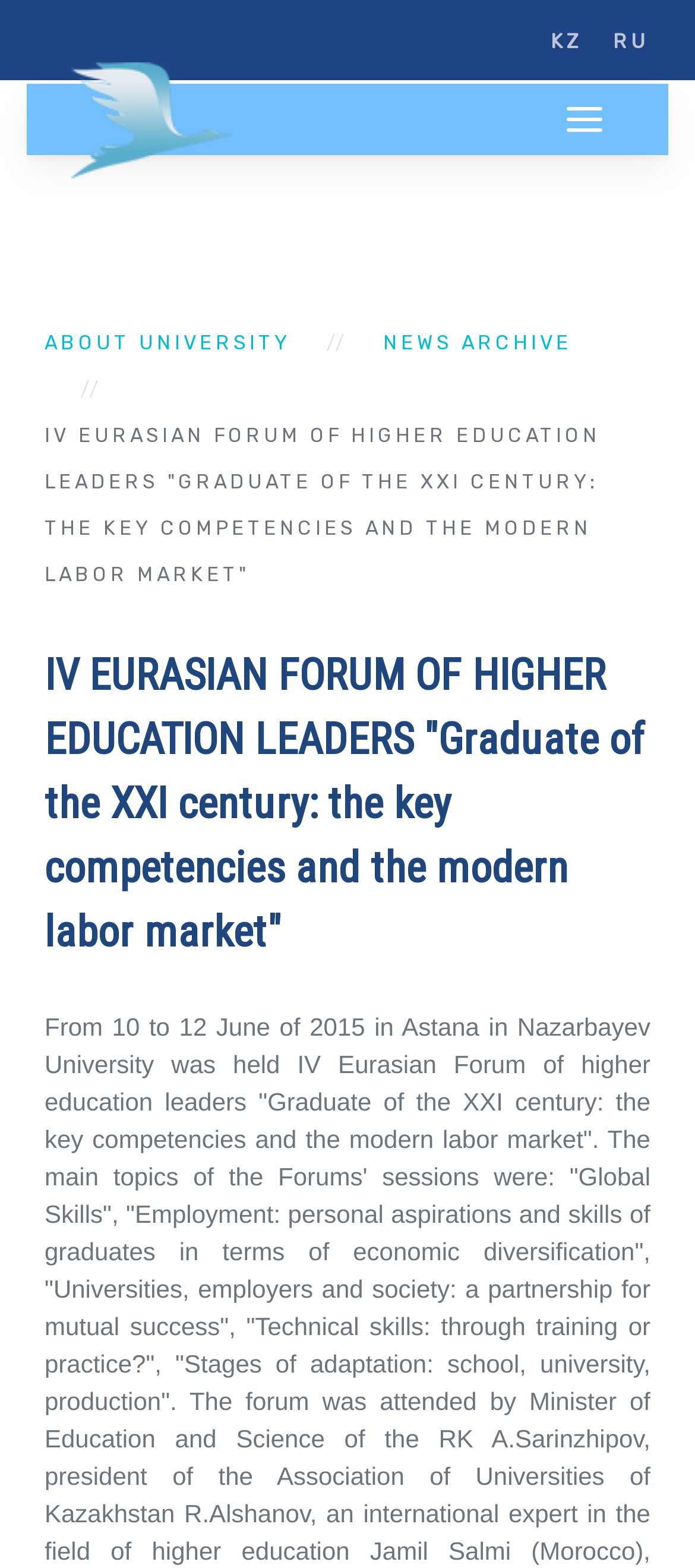What is the copyright year of the webpage?
Observe the image and answer the question with a one-word or short phrase response.

2024